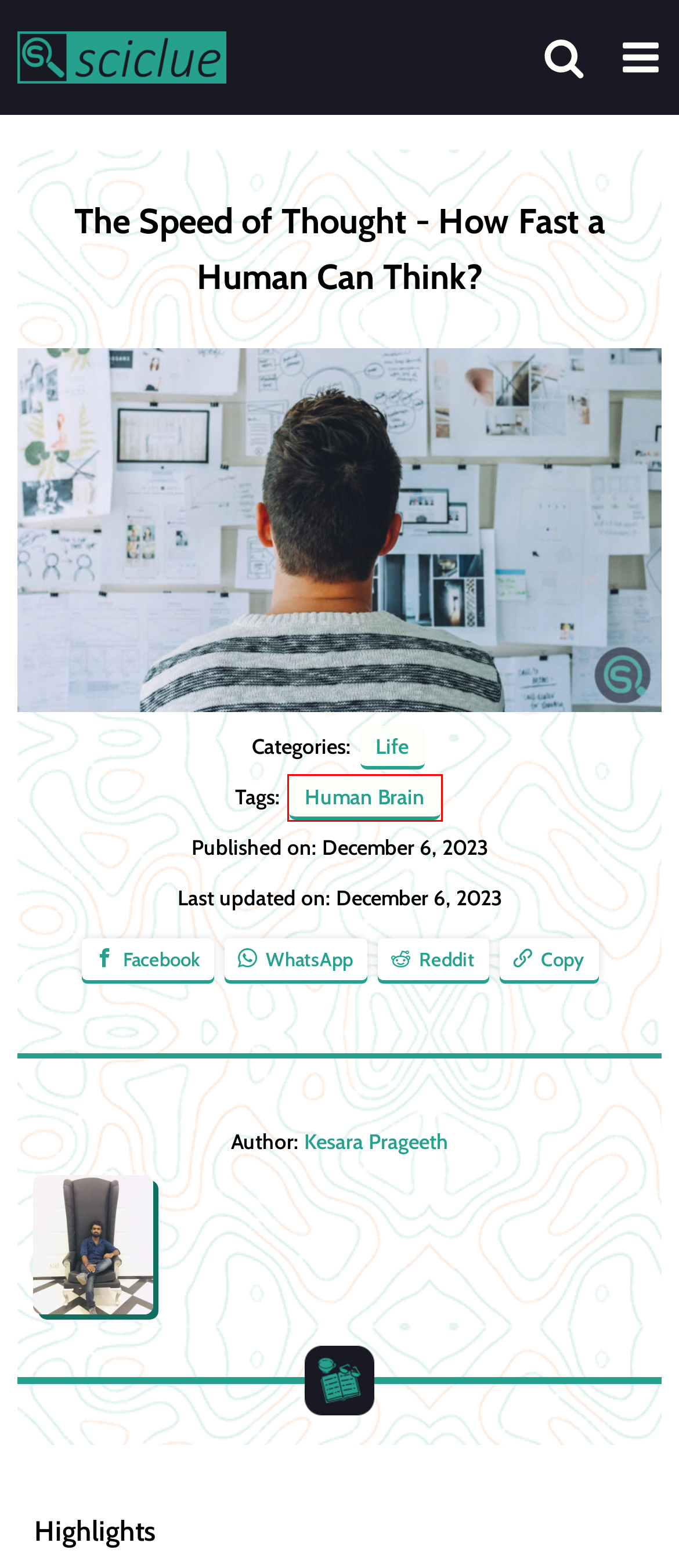Take a look at the provided webpage screenshot featuring a red bounding box around an element. Select the most appropriate webpage description for the page that loads after clicking on the element inside the red bounding box. Here are the candidates:
A. Kesara Prageeth | Sciclue
B. Human Brain | Sciclue
C. Imaging a brain thinking, using a new MRI technique
D. Privacy Policy | Sciclue
E. Life | Sciclue
F. Sciclue | Curiosity Of Science
G. Home - Berlin Institute of Health at Charité
H. Intelligent brains take longer to solve difficult problems - News - BIH at Charité

B